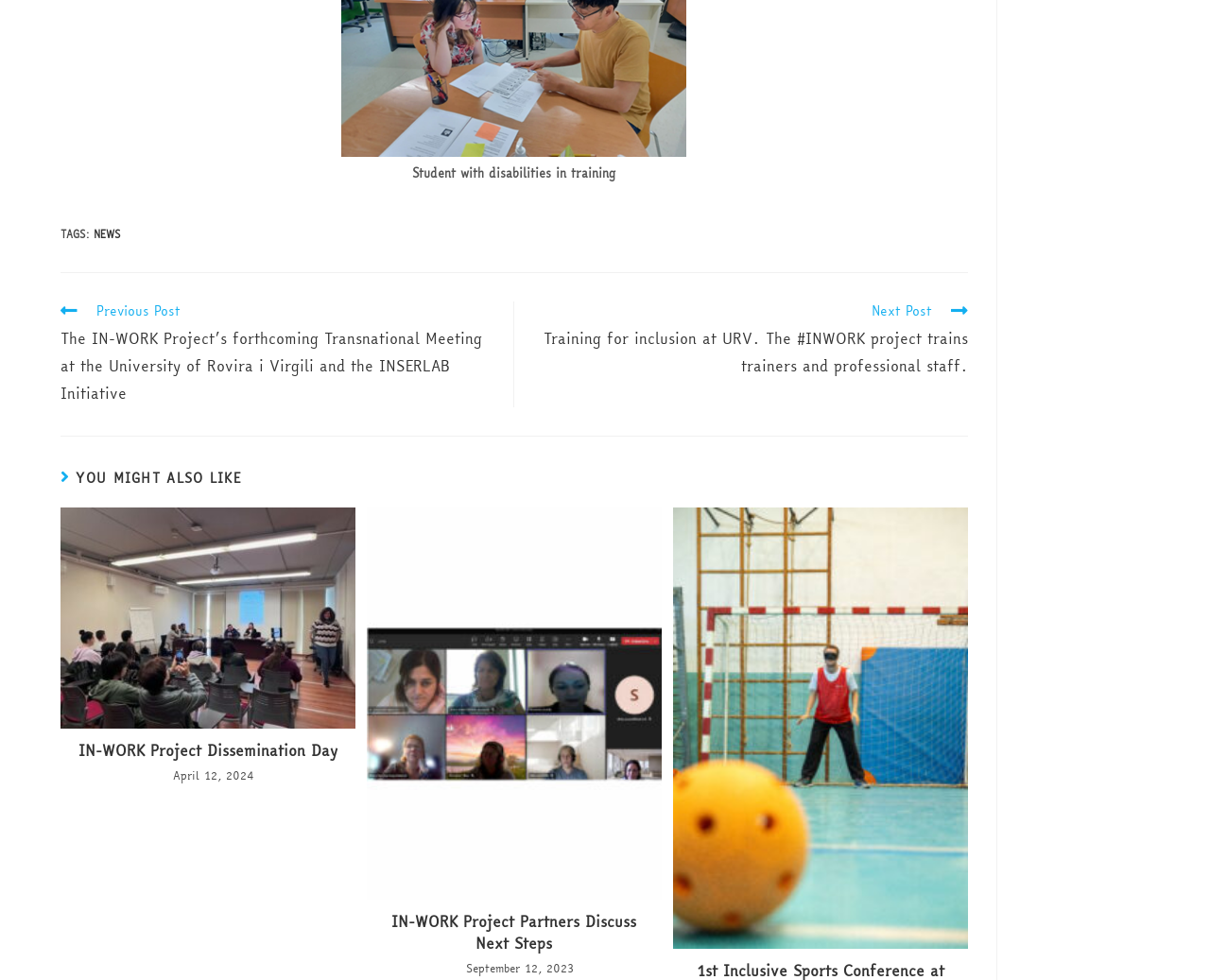Please identify the bounding box coordinates of the element I need to click to follow this instruction: "Go to the previous post".

[0.05, 0.308, 0.408, 0.415]